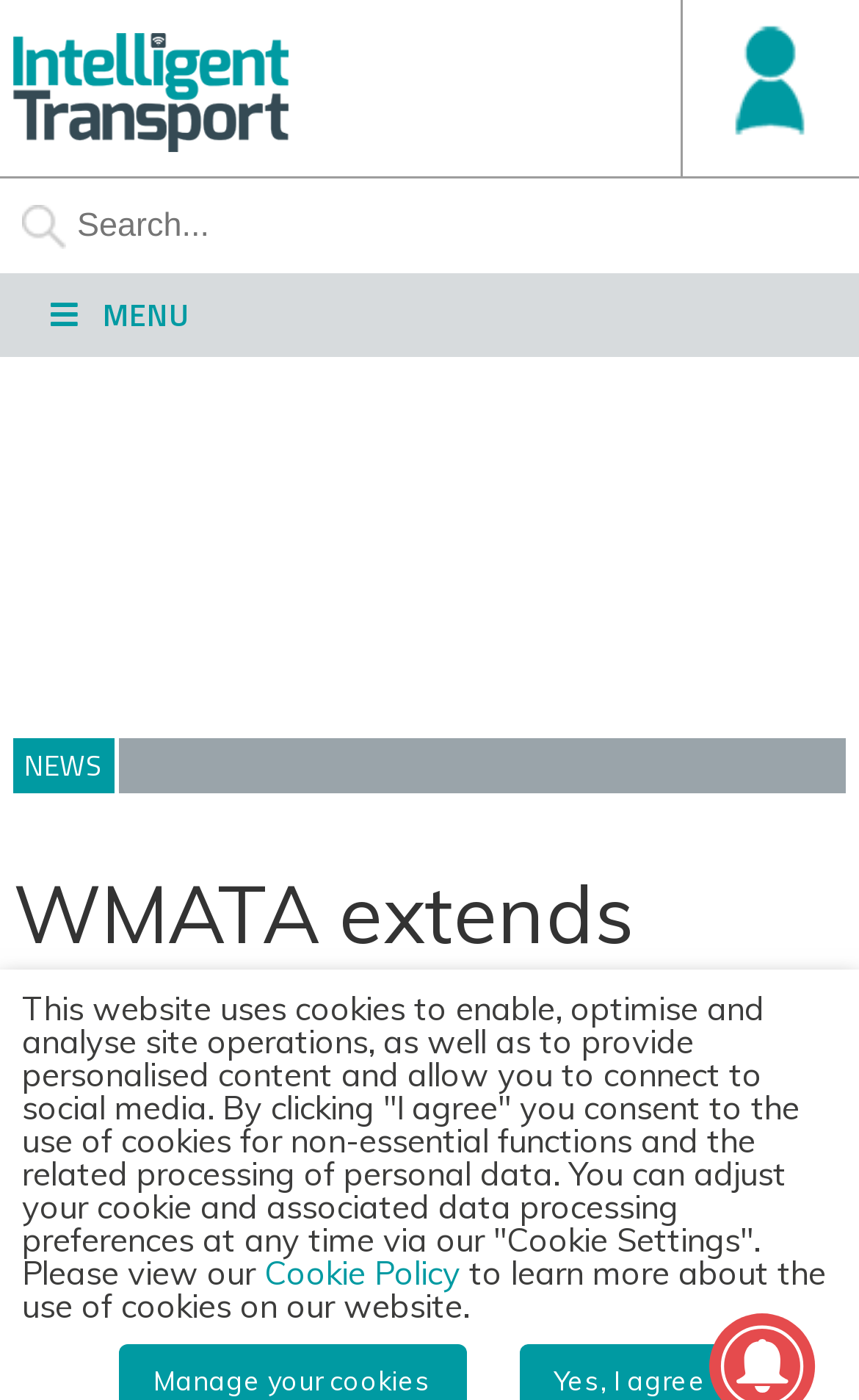Please extract the title of the webpage.

WMATA extends academic partnerships to examine cyber-security threats